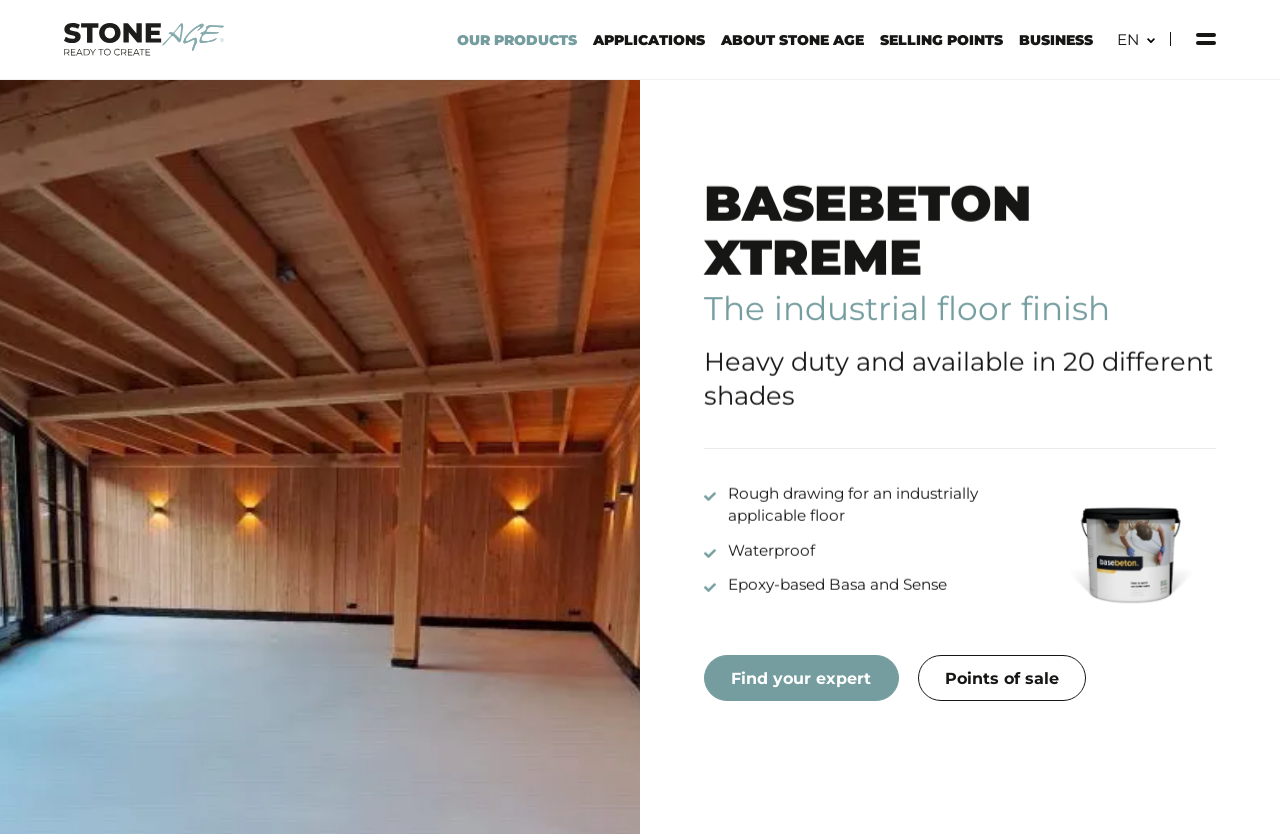Extract the bounding box coordinates for the UI element described as: "Points of sale".

[0.717, 0.785, 0.849, 0.84]